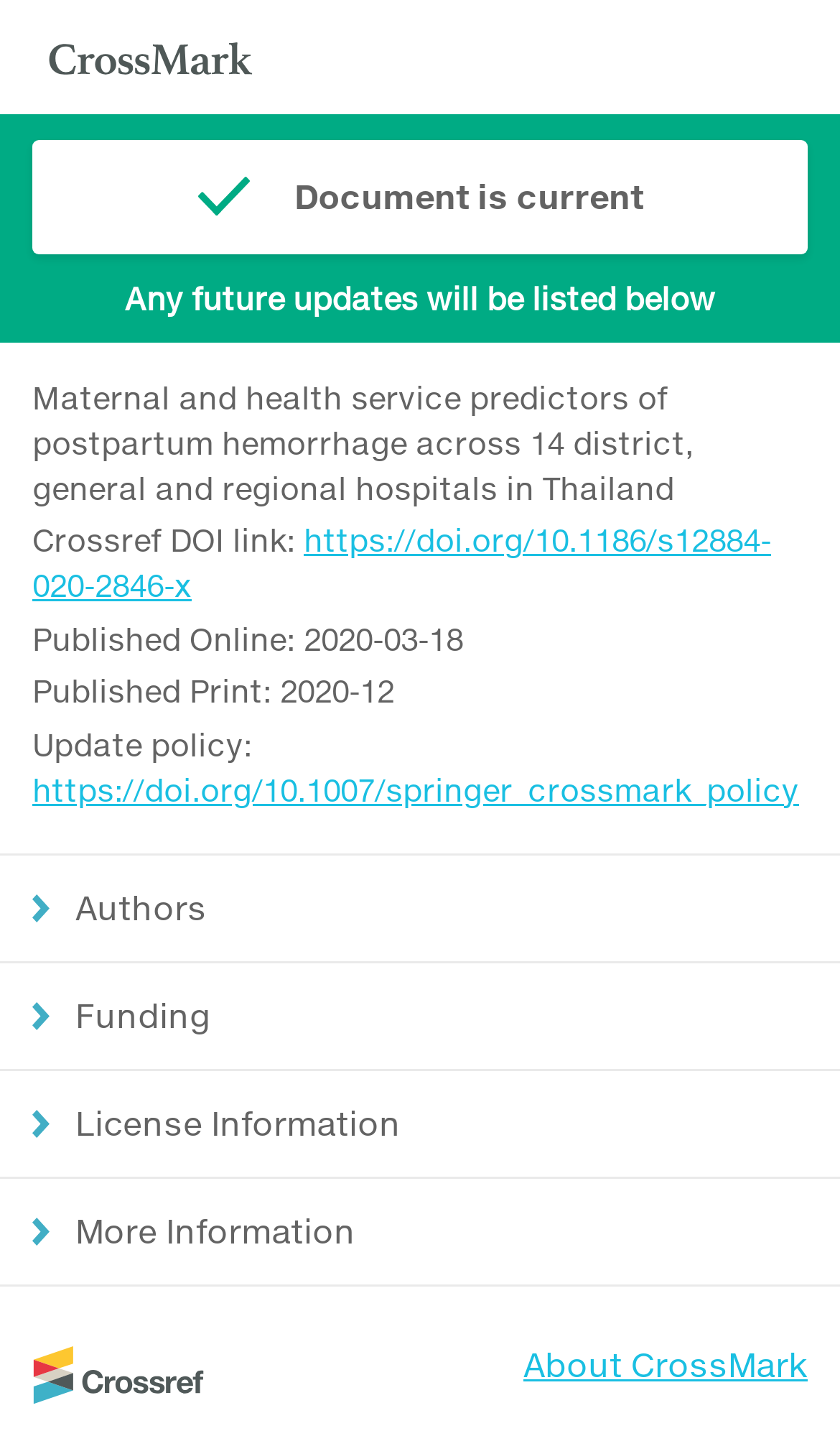What is the update policy link?
Please give a well-detailed answer to the question.

I found the update policy link by looking at the link element with the bounding box coordinates [0.038, 0.539, 0.951, 0.564], which contains the text 'https://doi.org/10.1007/springer_crossmark_policy'.